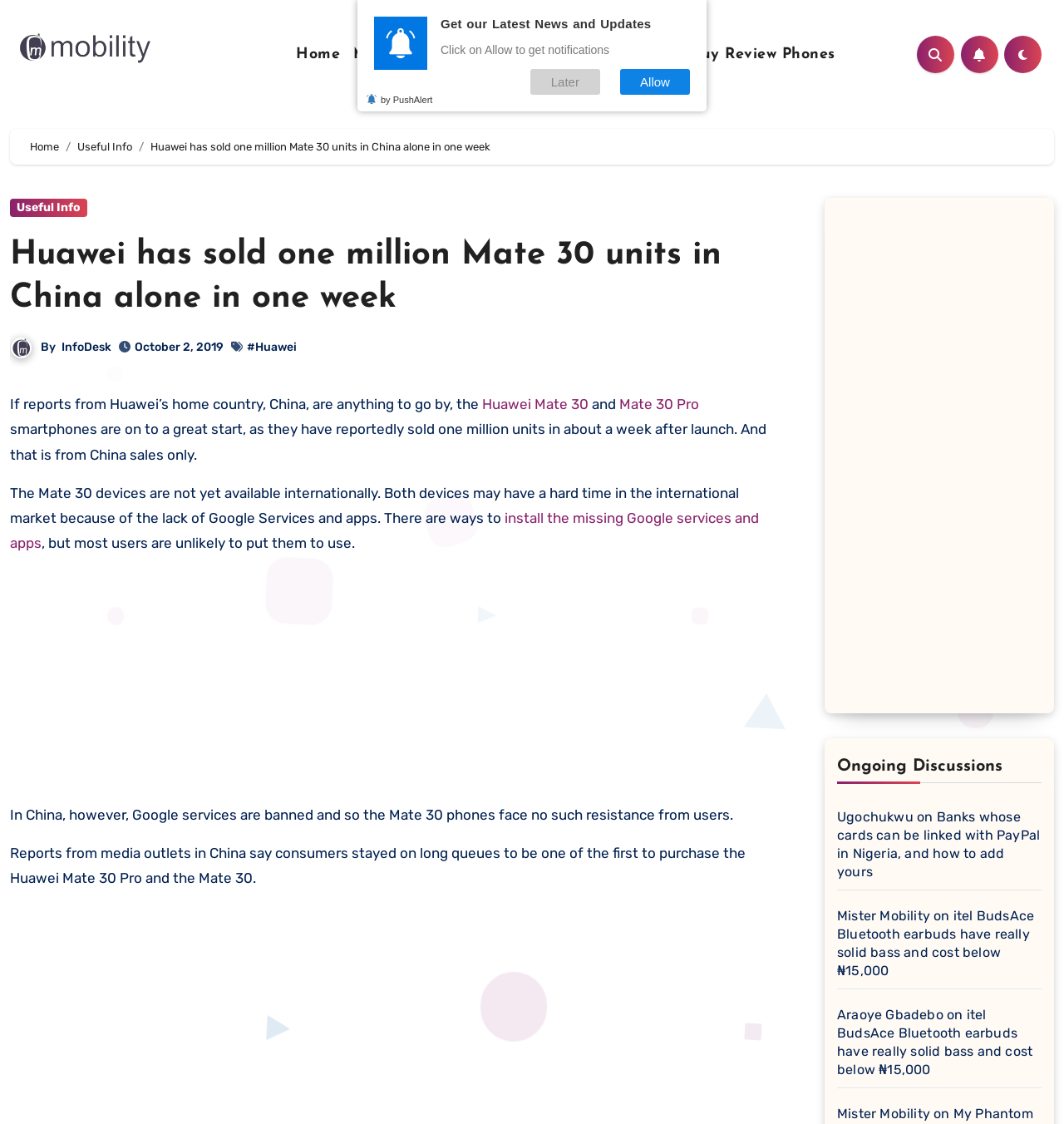Extract the main title from the webpage and generate its text.

Huawei has sold one million Mate 30 units in China alone in one week